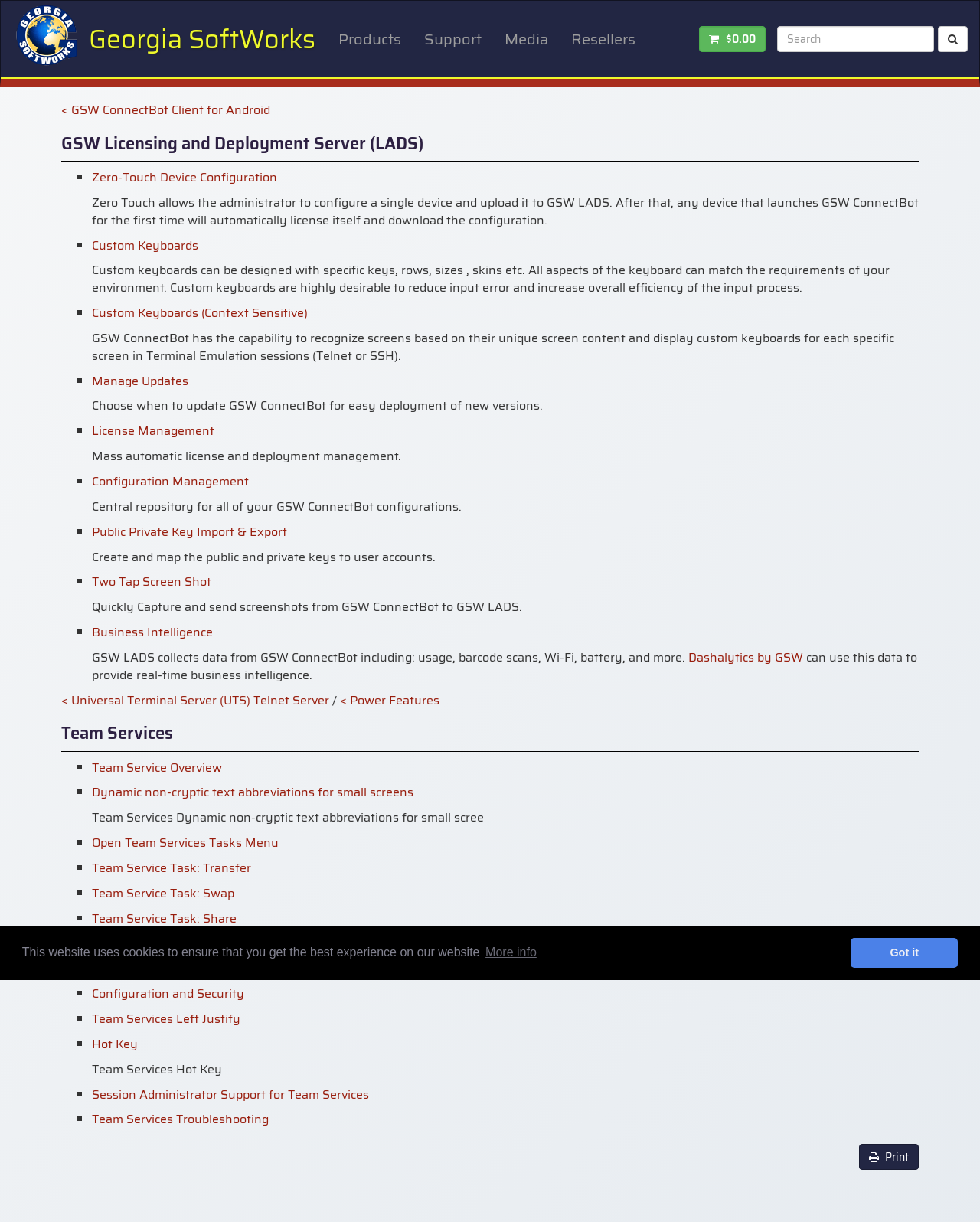Analyze the image and provide a detailed answer to the question: What is the company name?

I found the company name by looking at the logo at the top left corner of the webpage, which says 'Georgia SoftWorks Logo'. Additionally, the link 'Georgia SoftWorks' is also present at the top of the webpage, which further confirms the company name.